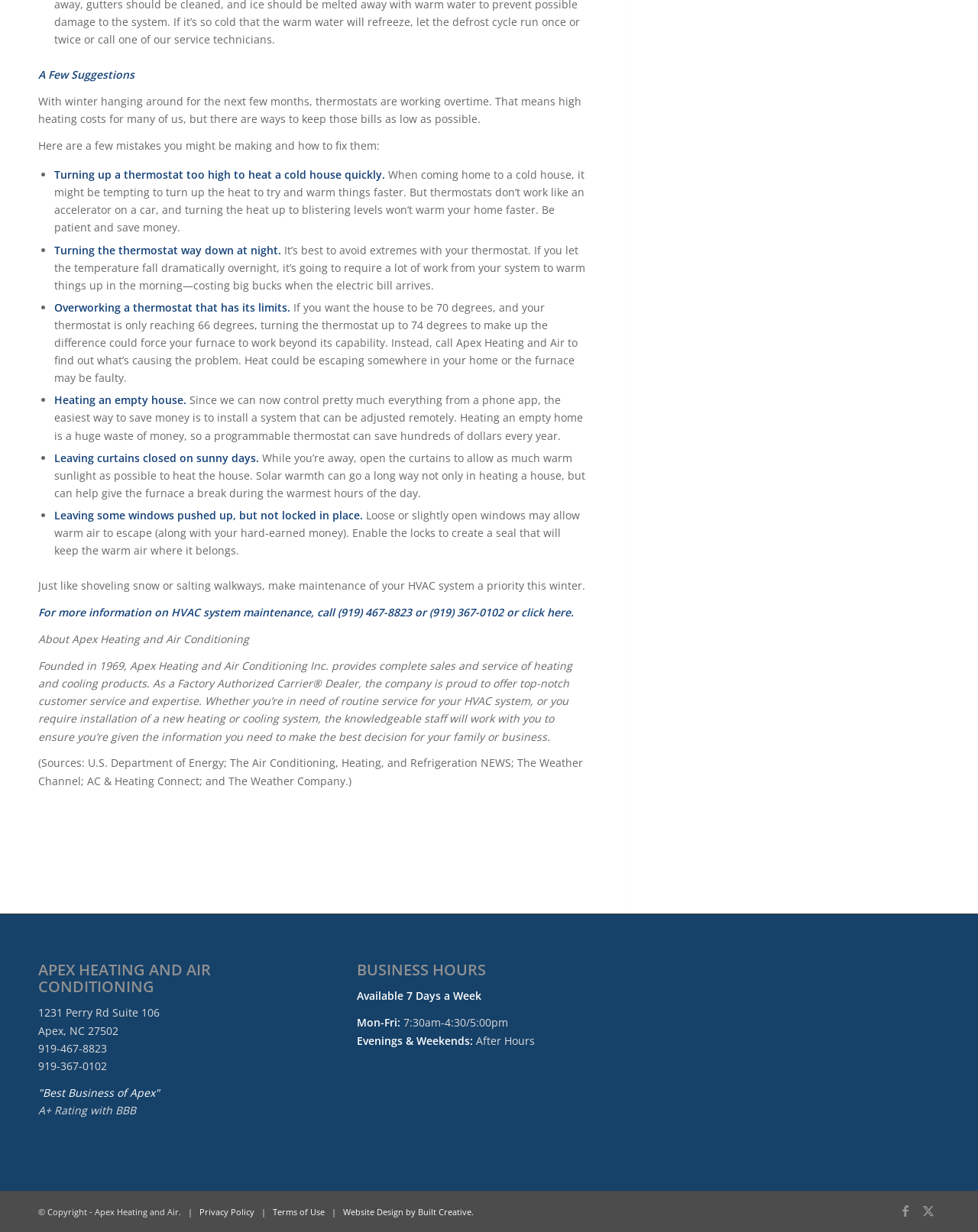Indicate the bounding box coordinates of the clickable region to achieve the following instruction: "Read more about 'IF MY CONTRACEPTIVE FAILS'."

None